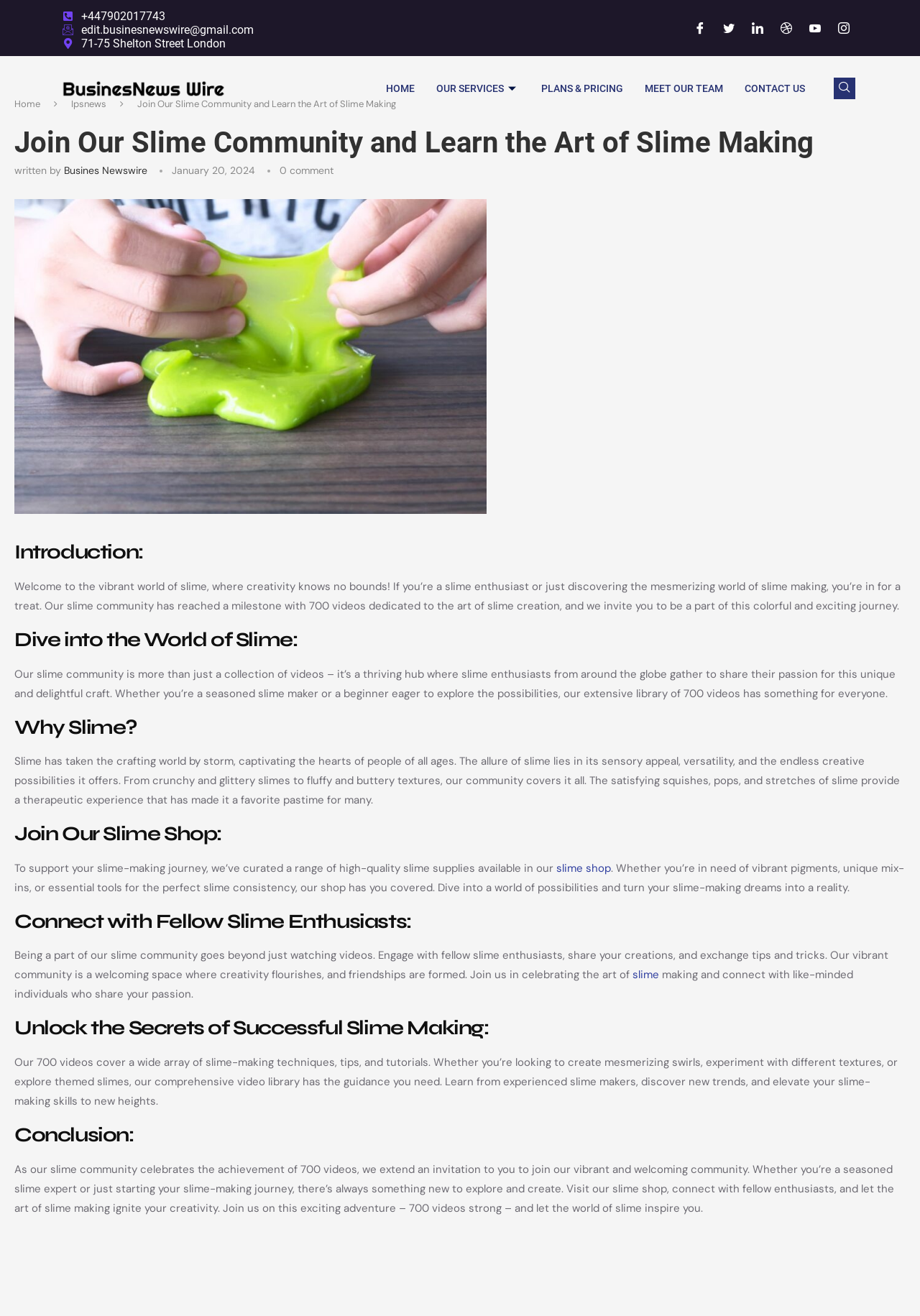Given the element description, predict the bounding box coordinates in the format (top-left x, top-left y, bottom-right x, bottom-right y), using floating point numbers between 0 and 1: +447902017743

[0.066, 0.007, 0.179, 0.017]